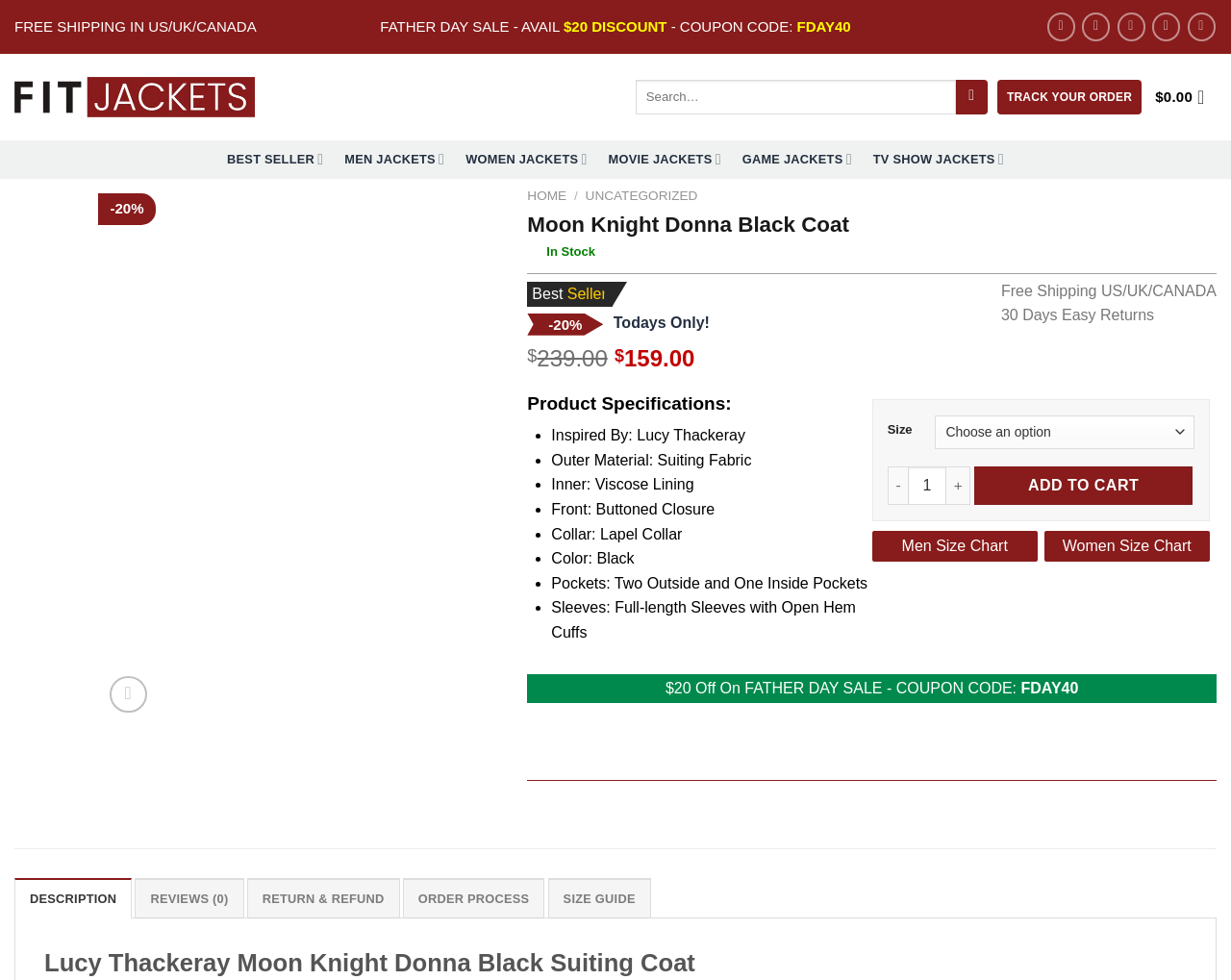Identify the bounding box for the element characterized by the following description: "Men Size Chart".

[0.708, 0.542, 0.843, 0.573]